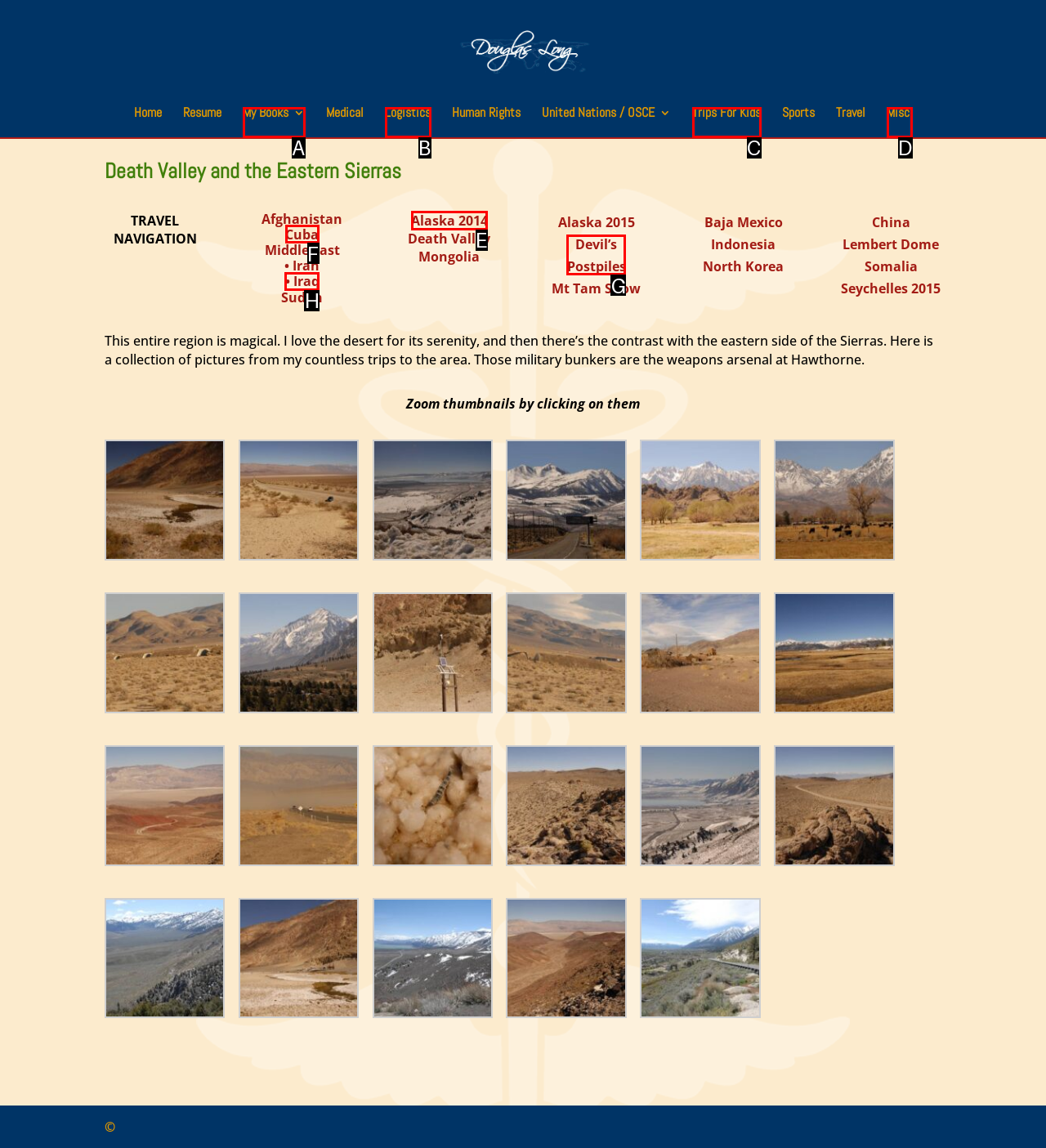To achieve the task: Click on the 'Alaska 2014' link, which HTML element do you need to click?
Respond with the letter of the correct option from the given choices.

E